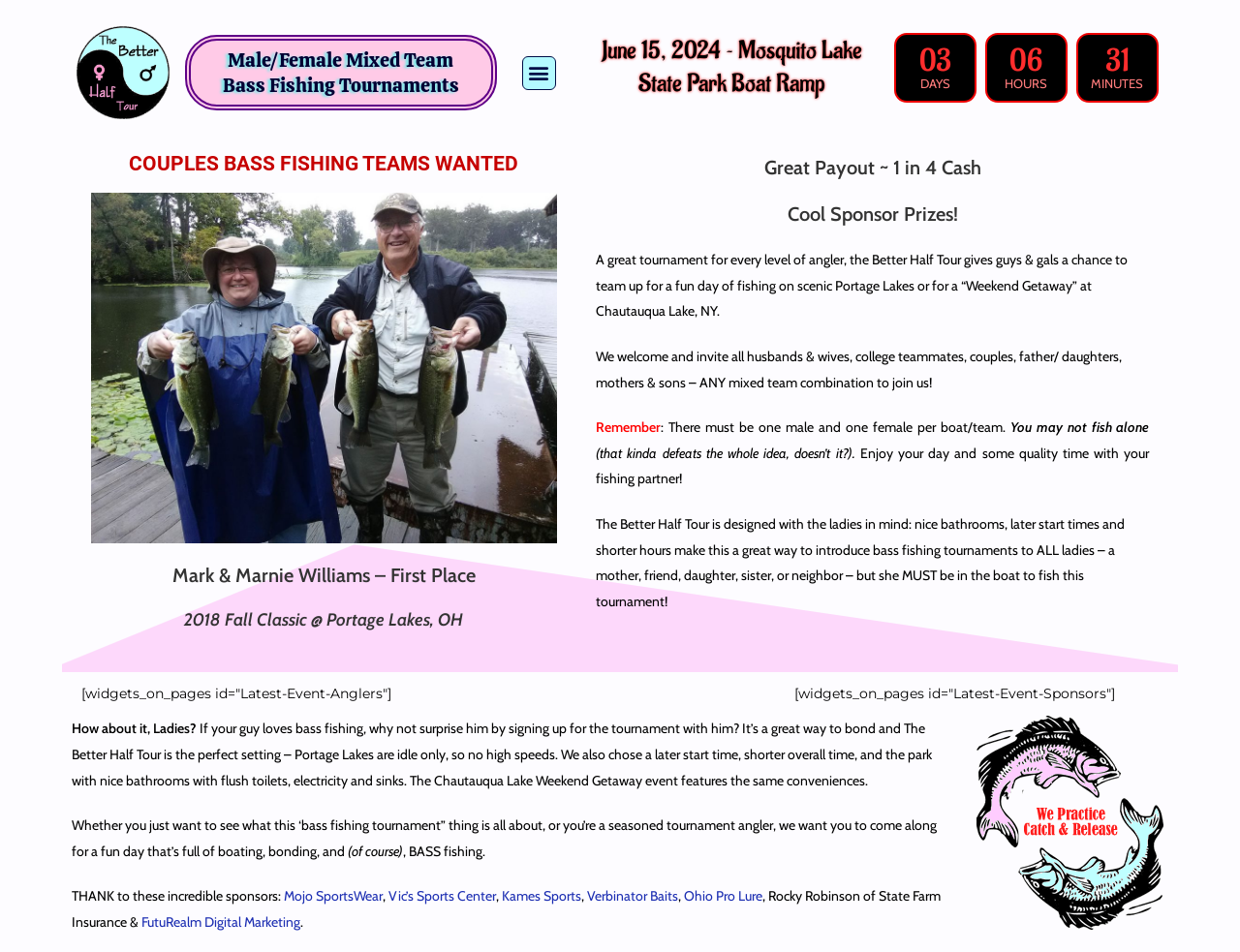Provide a thorough summary of the webpage.

The webpage is about the Better Half Tour, a couples bass fishing tournament. At the top, there is a link and an image with the text "Better Half Tour - Mixed Team Bass Fishing". Below this, there is a heading that reads "Male/Female Mixed Team Bass Fishing Tournaments". 

To the right of this heading, there is a button labeled "Menu Toggle". Further down, there is a heading that announces an upcoming event on June 15, 2024, at Mosquito Lake State Park Boat Ramp. 

On the left side of the page, there is a countdown timer displaying the days, hours, and minutes until the event. Below this, there is a large heading that reads "COUPLES BASS FISHING TEAMS WANTED". 

Next to this heading, there is an image of the 2018 Fall Classic champions, Mark and Marnie Williams. Below this, there are several headings and paragraphs describing the tournament, including its payout structure, sponsor prizes, and rules. 

The text explains that the tournament is designed to be enjoyable for anglers of all levels, with a focus on couples and mixed teams. It also highlights the amenities of the tournament locations, including nice bathrooms and later start times. 

Further down the page, there are several paragraphs encouraging women to participate in the tournament, emphasizing the fun and bonding experience it can be. There are also several images, including one of a "Catch and Release" logo. 

At the bottom of the page, there are links to sponsors, including Mojo SportsWear, Vic's Sports Center, Kames Sports, Verbinator Baits, Ohio Pro Lure, and FutuRealm Digital Marketing, as well as a mention of Rocky Robinson of State Farm Insurance.